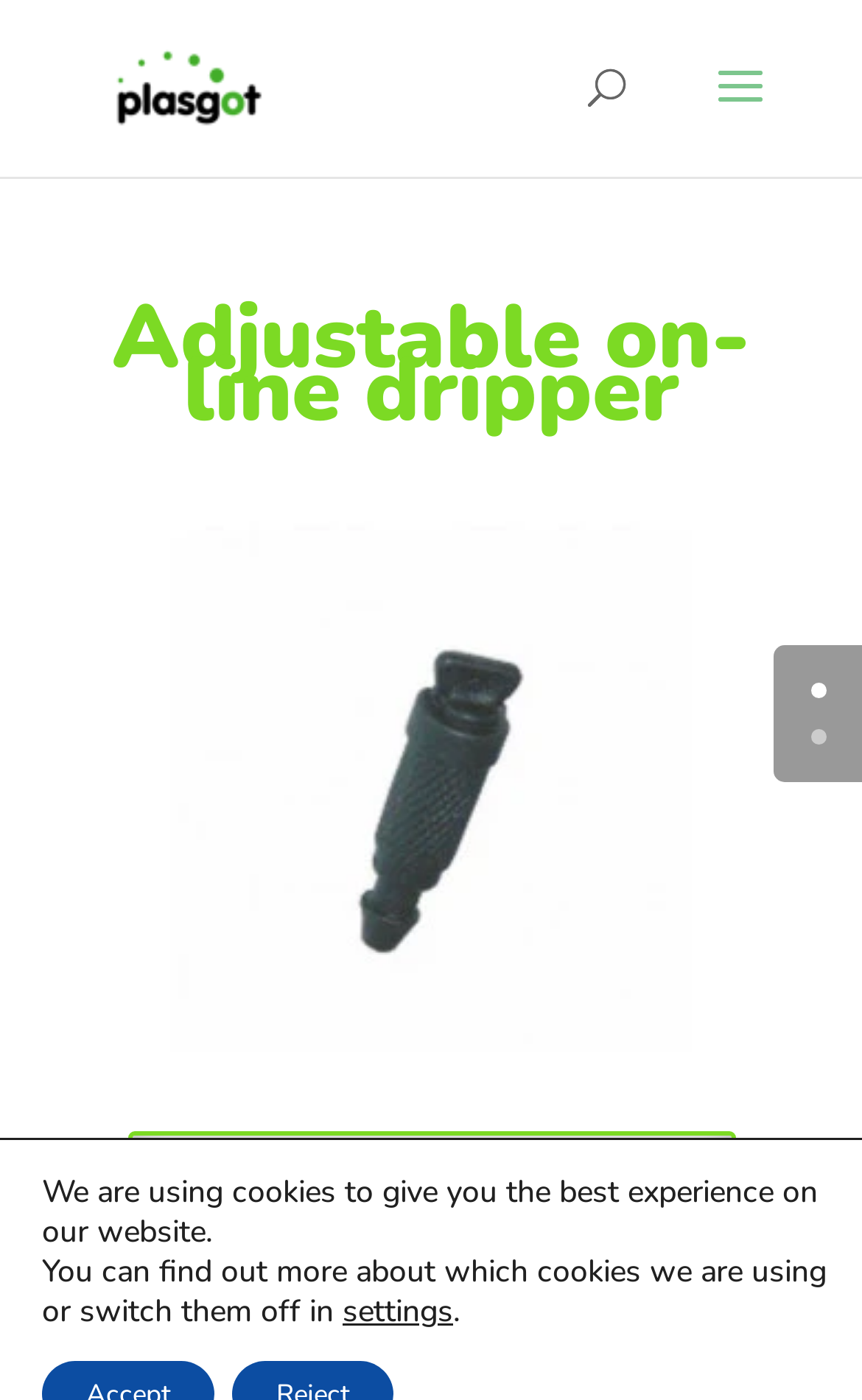What type of systems does the company provide?
Give a comprehensive and detailed explanation for the question.

The company provides irrigation systems and accessories, which can be inferred from the context of the webpage and the product being showcased, which is an adjustable on-line dripper.